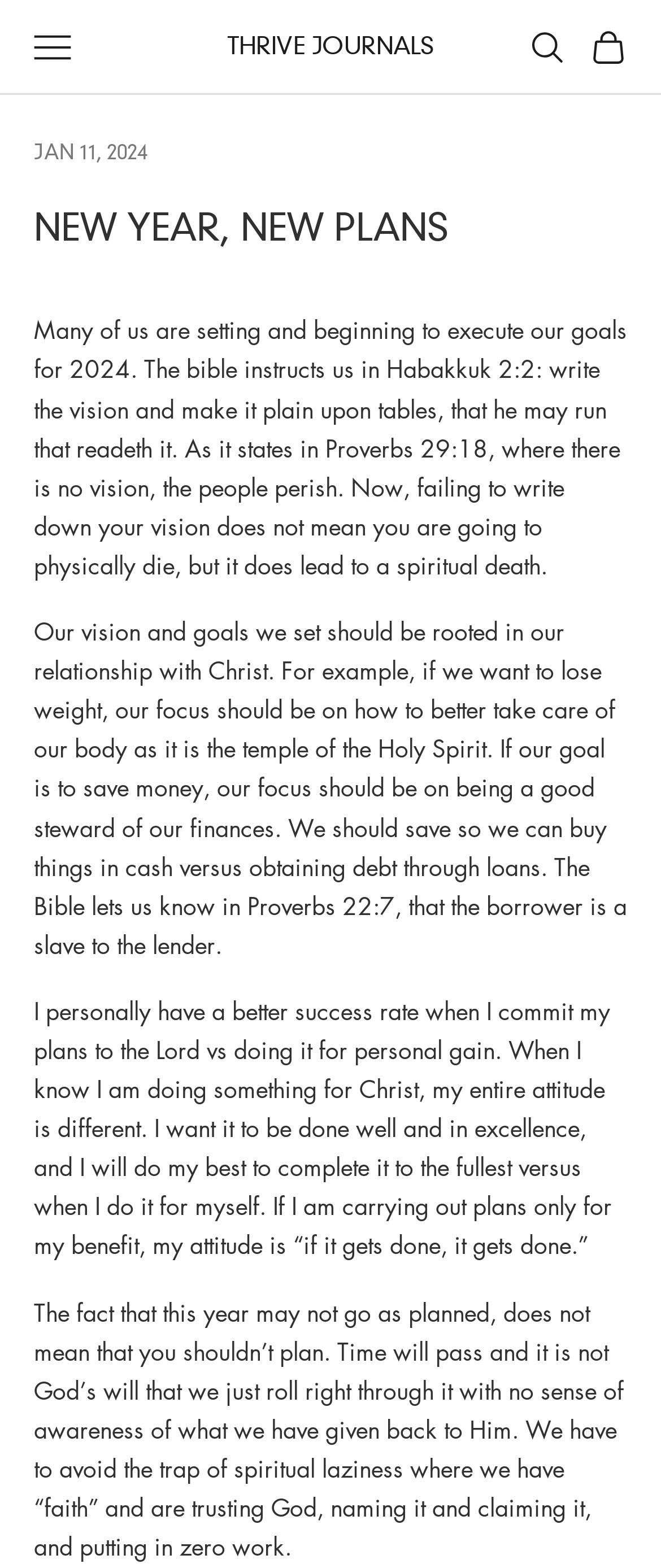What is the headline of the webpage?

NEW YEAR, NEW PLANS